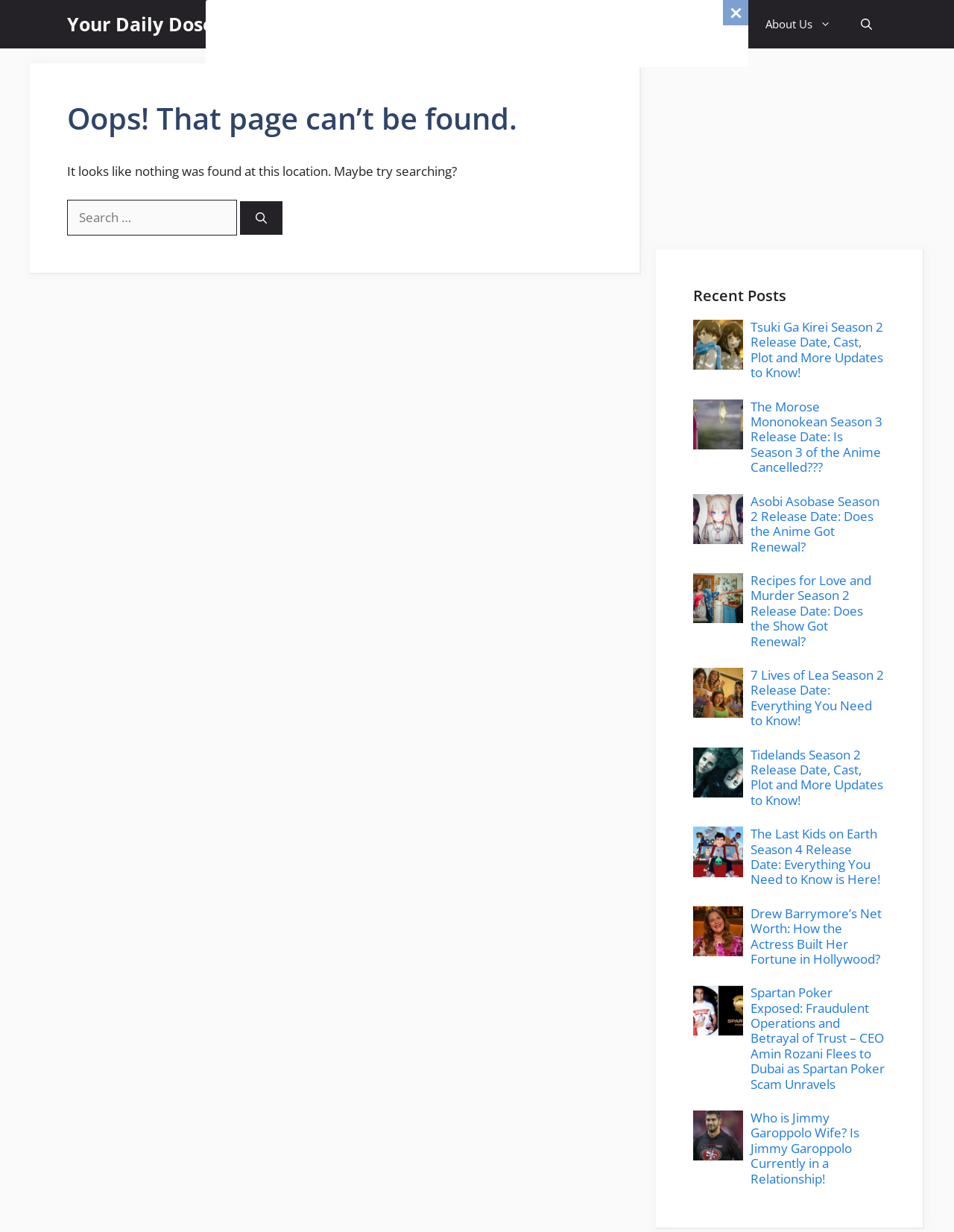Can you specify the bounding box coordinates for the region that should be clicked to fulfill this instruction: "Read about Tsuki Ga Kirei Season 2 Release Date".

[0.787, 0.258, 0.926, 0.309]